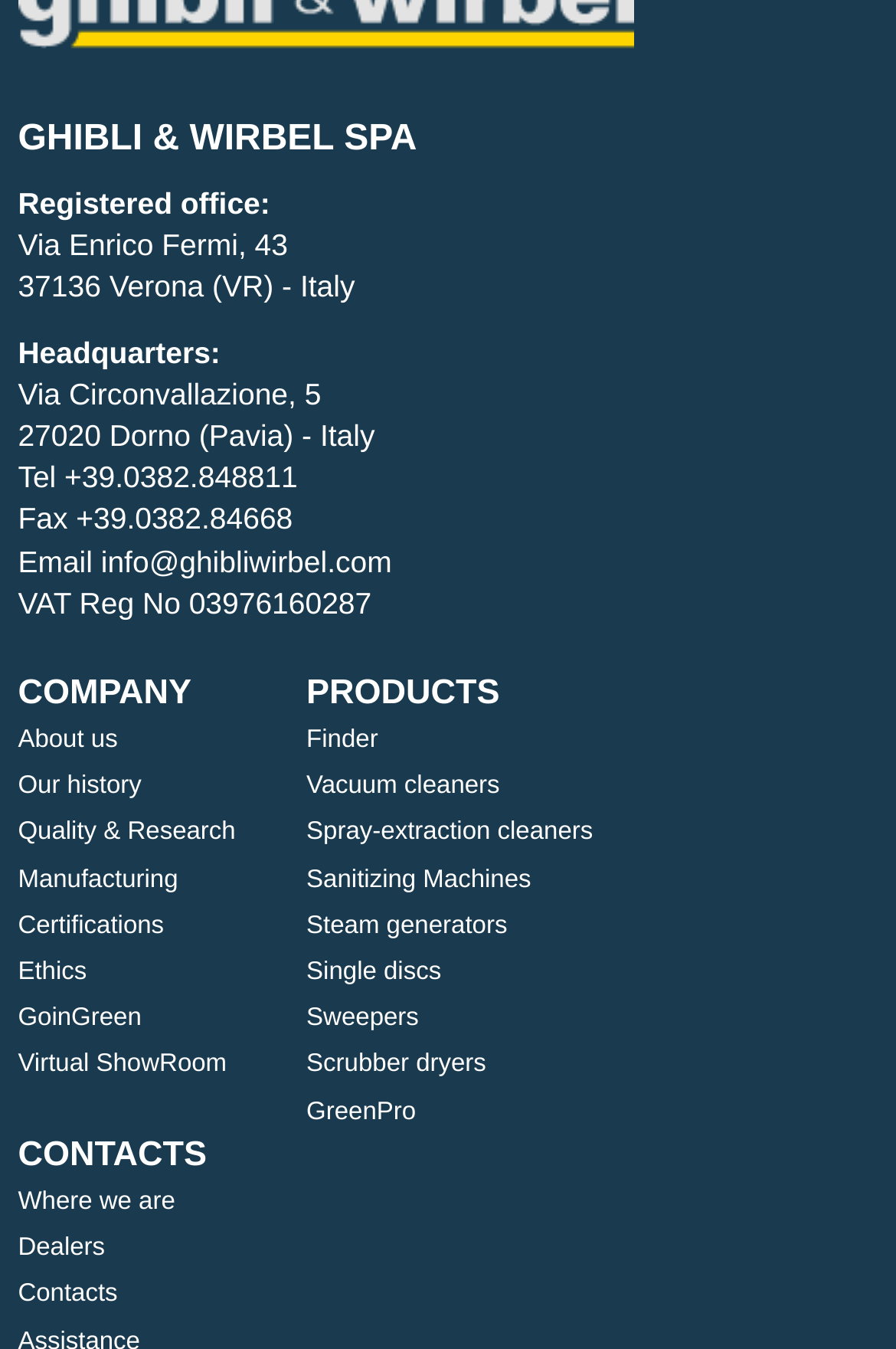Please give a one-word or short phrase response to the following question: 
What is the email address?

info@ghibliwirbel.com